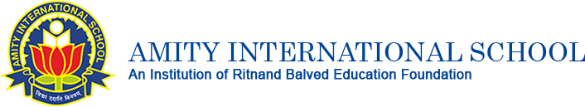Please provide a short answer using a single word or phrase for the question:
What is the name of the educational foundation affiliated with the school?

Ritnand Balved Education Foundation